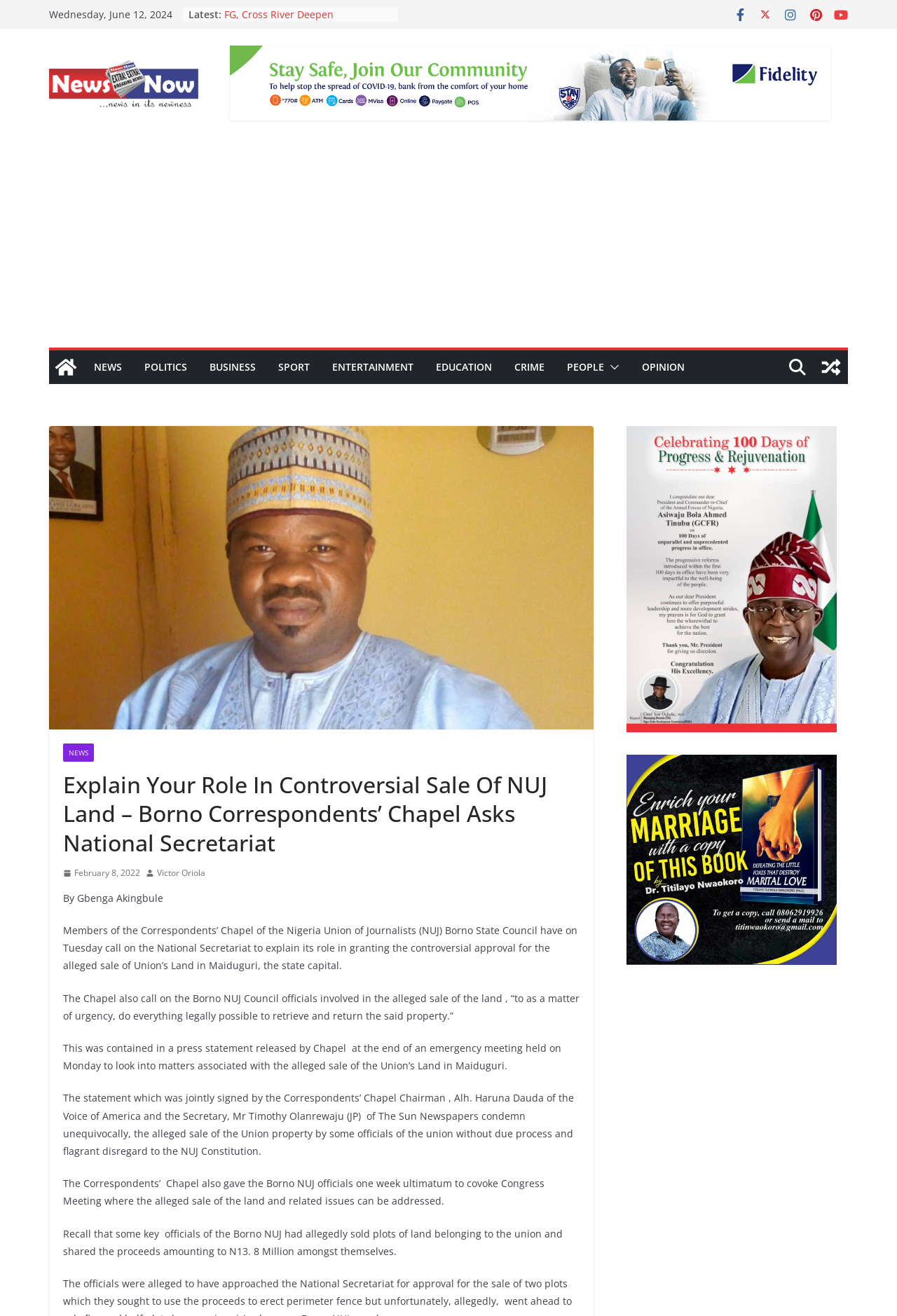Identify the bounding box coordinates necessary to click and complete the given instruction: "Click on the 'POLITICS' link".

[0.161, 0.272, 0.209, 0.287]